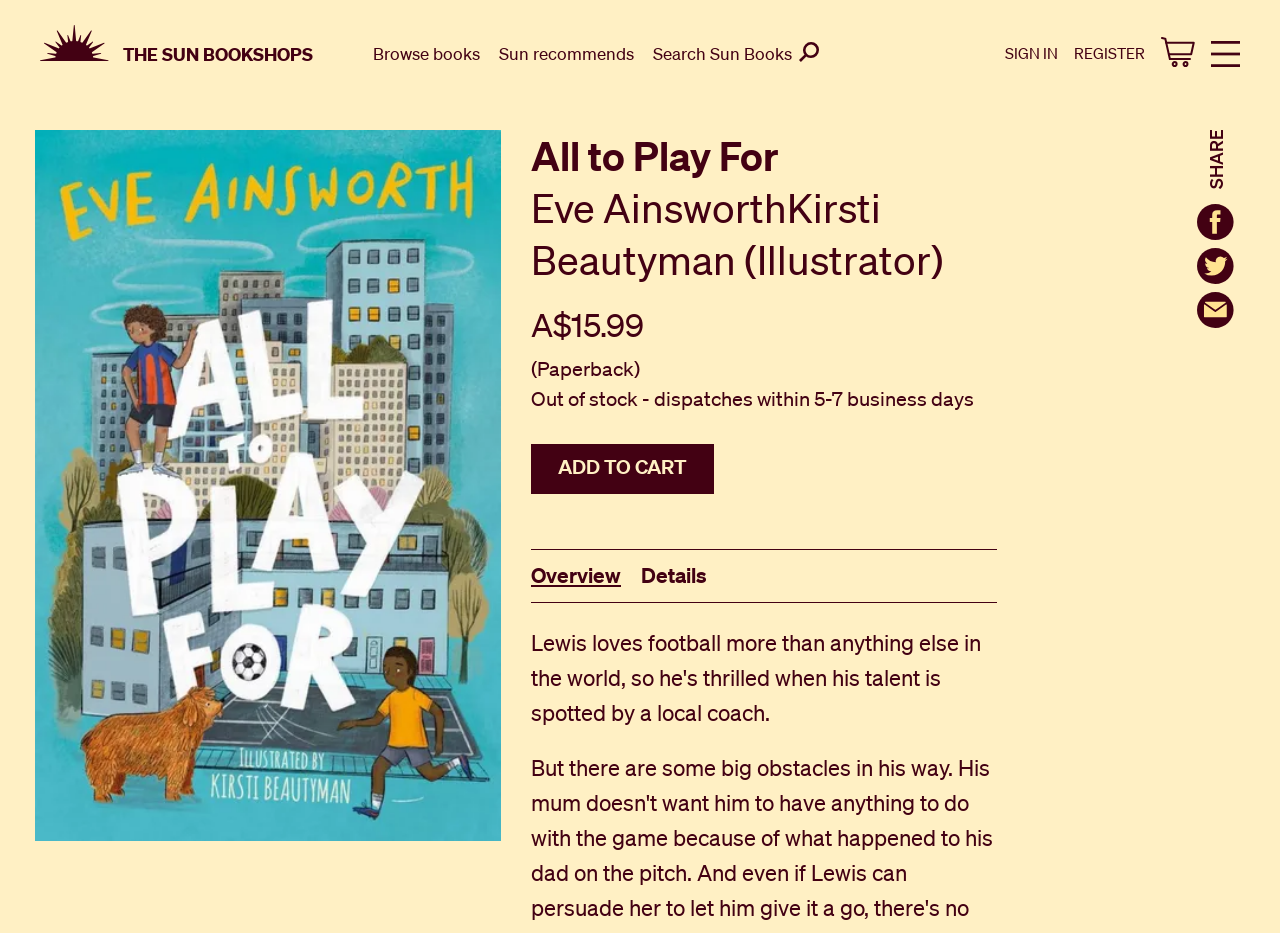Summarize the webpage with intricate details.

The webpage is a bookshop page, specifically showcasing the book "All to Play For" by Eve Ainsworth and illustrated by Kirsti Beautyman. At the top left, there is a logo image and a link to "THE SUN BOOKSHOPS". Next to it, there are three links: "Browse books", "Sun recommends", and "Search Sun Books", with a small image on the right side of the "Search Sun Books" link. 

On the right side of the top section, there are links to "SIGN IN", "REGISTER", and "Cart", accompanied by a small image. A "Site menu" button with a popup menu is located at the top right corner, featuring a "SHARE" option and three social media icons.

Below the top section, the book's title and authors are displayed in a large heading. The book's price, "A$15.99", is shown next to it, along with the book format, "Paperback", and a note indicating that the book is out of stock but will be dispatched within 5-7 business days. 

There is an "ADD TO CART" button below the book's details. Further down, there are two links: "Overview" and "Details", which likely provide more information about the book. A large image takes up most of the bottom section of the page, possibly a book cover or a related image.